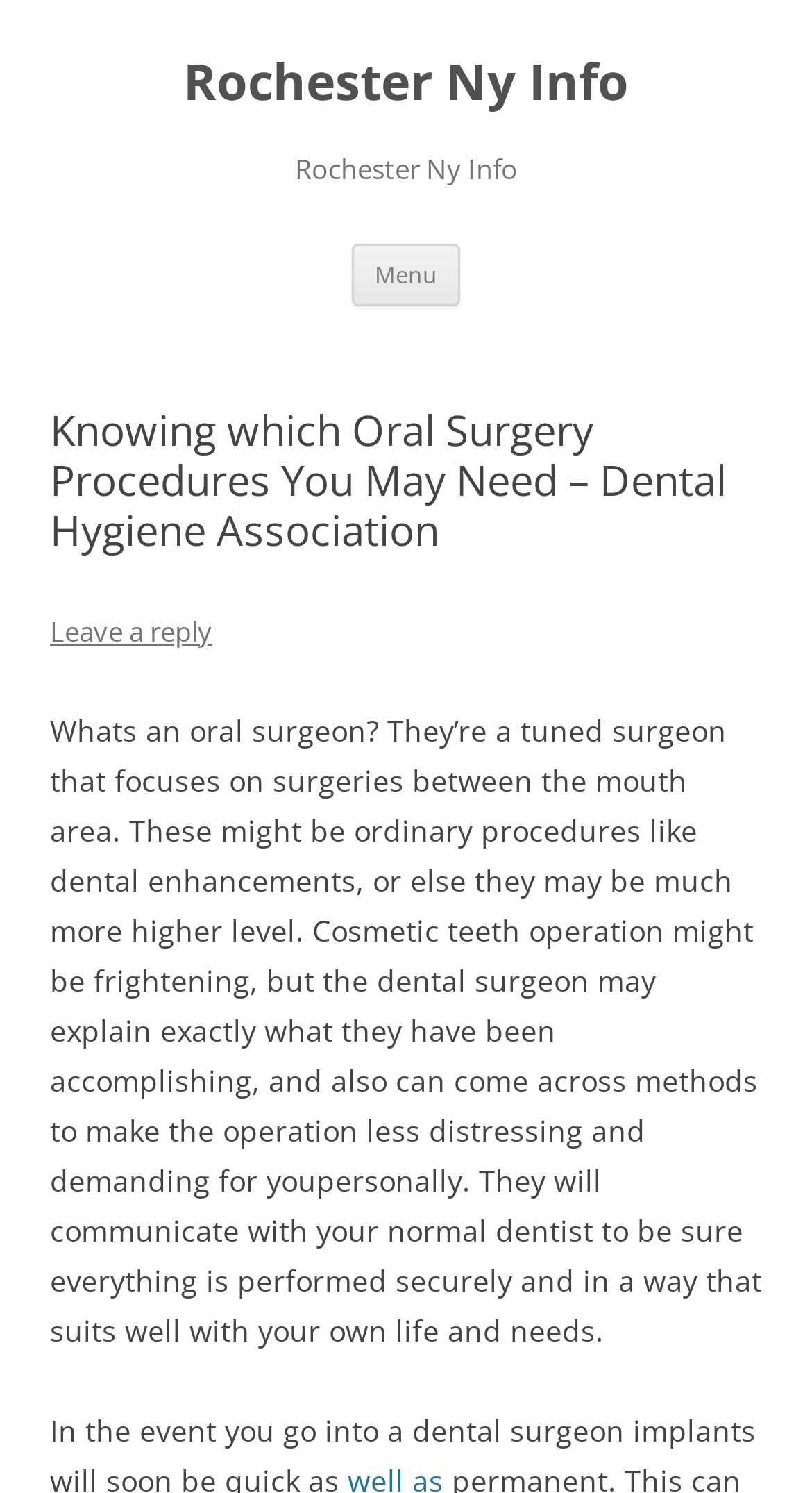What does an oral surgeon focus on?
Answer the question using a single word or phrase, according to the image.

surgeries between the mouth area